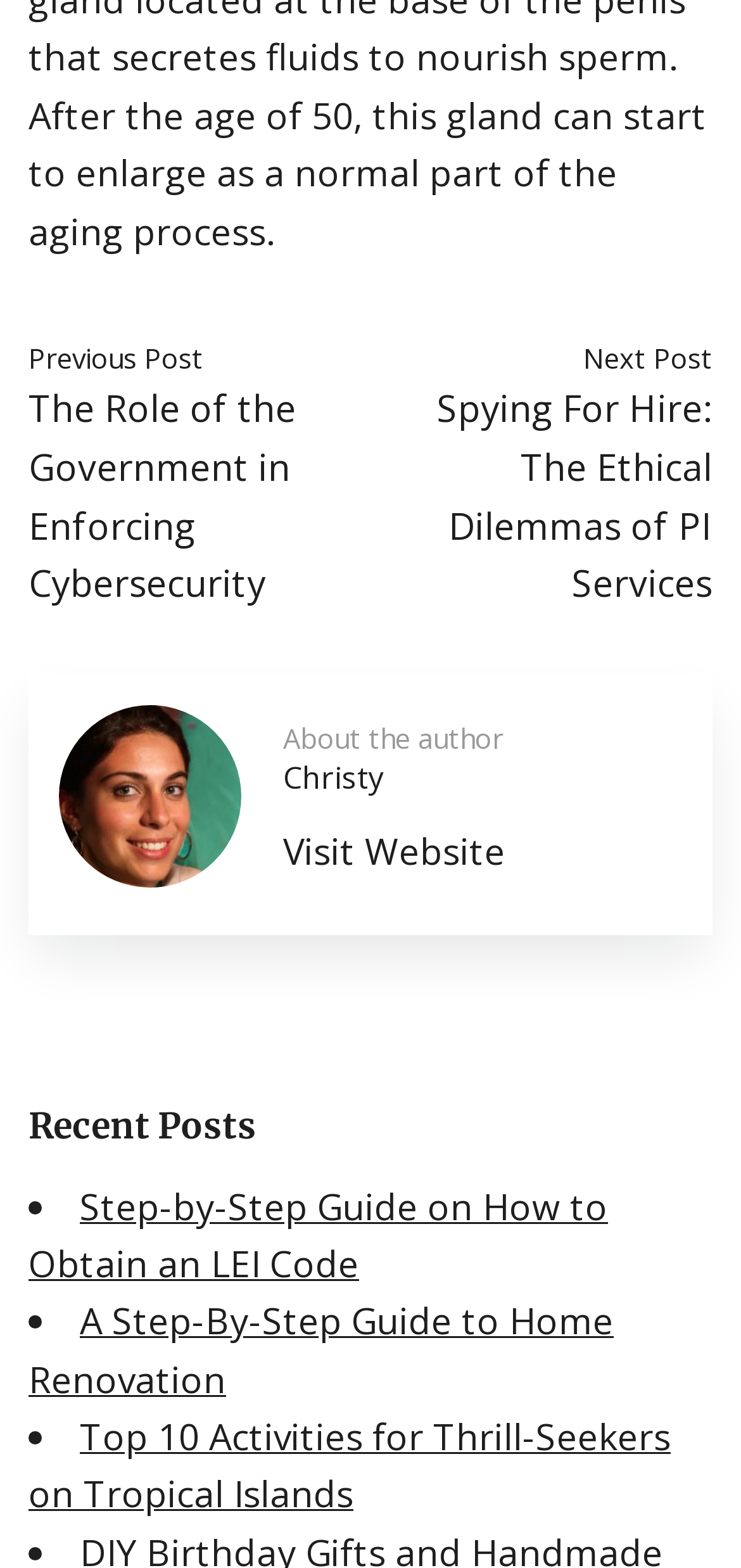Could you locate the bounding box coordinates for the section that should be clicked to accomplish this task: "Visit the author's website".

[0.382, 0.528, 0.682, 0.559]